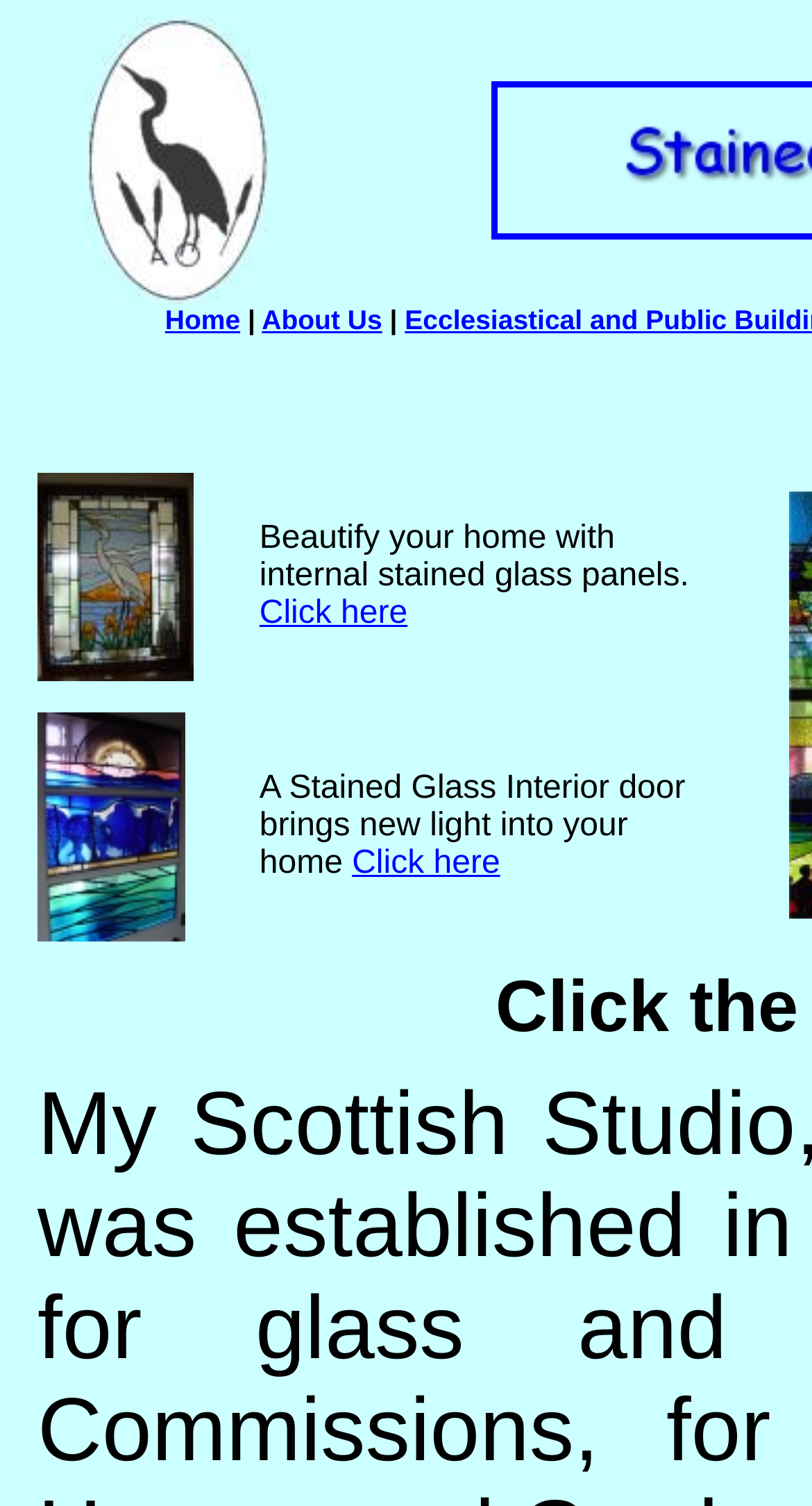Your task is to find and give the main heading text of the webpage.

Home | About Us | Ecclesiastical and Public Buildings | Residential | Stair Windows | Jazzy Jewels | Commissions | Links | Contact Us